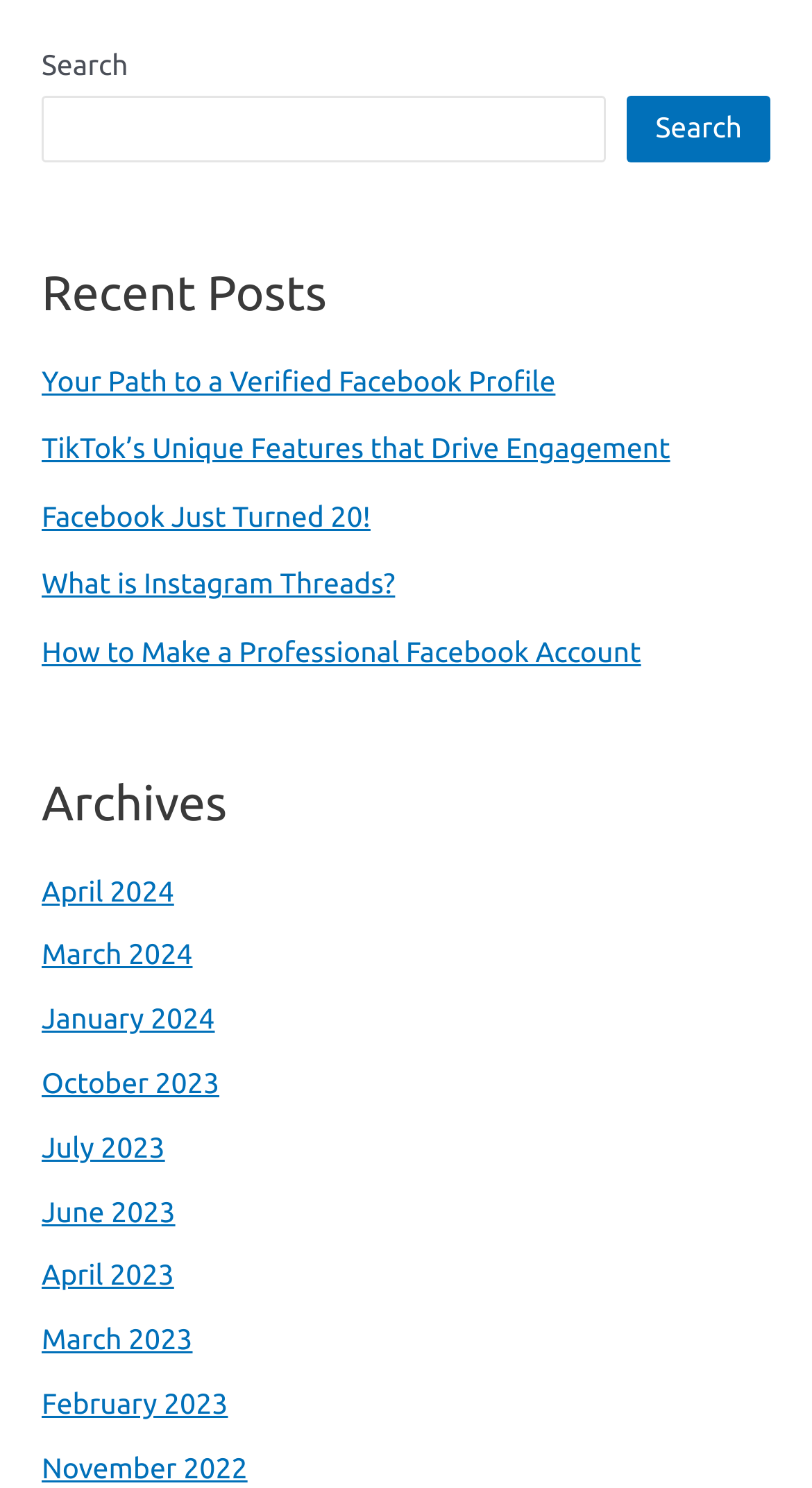Locate the bounding box coordinates of the segment that needs to be clicked to meet this instruction: "click on the link about TikTok features".

[0.051, 0.29, 0.825, 0.312]